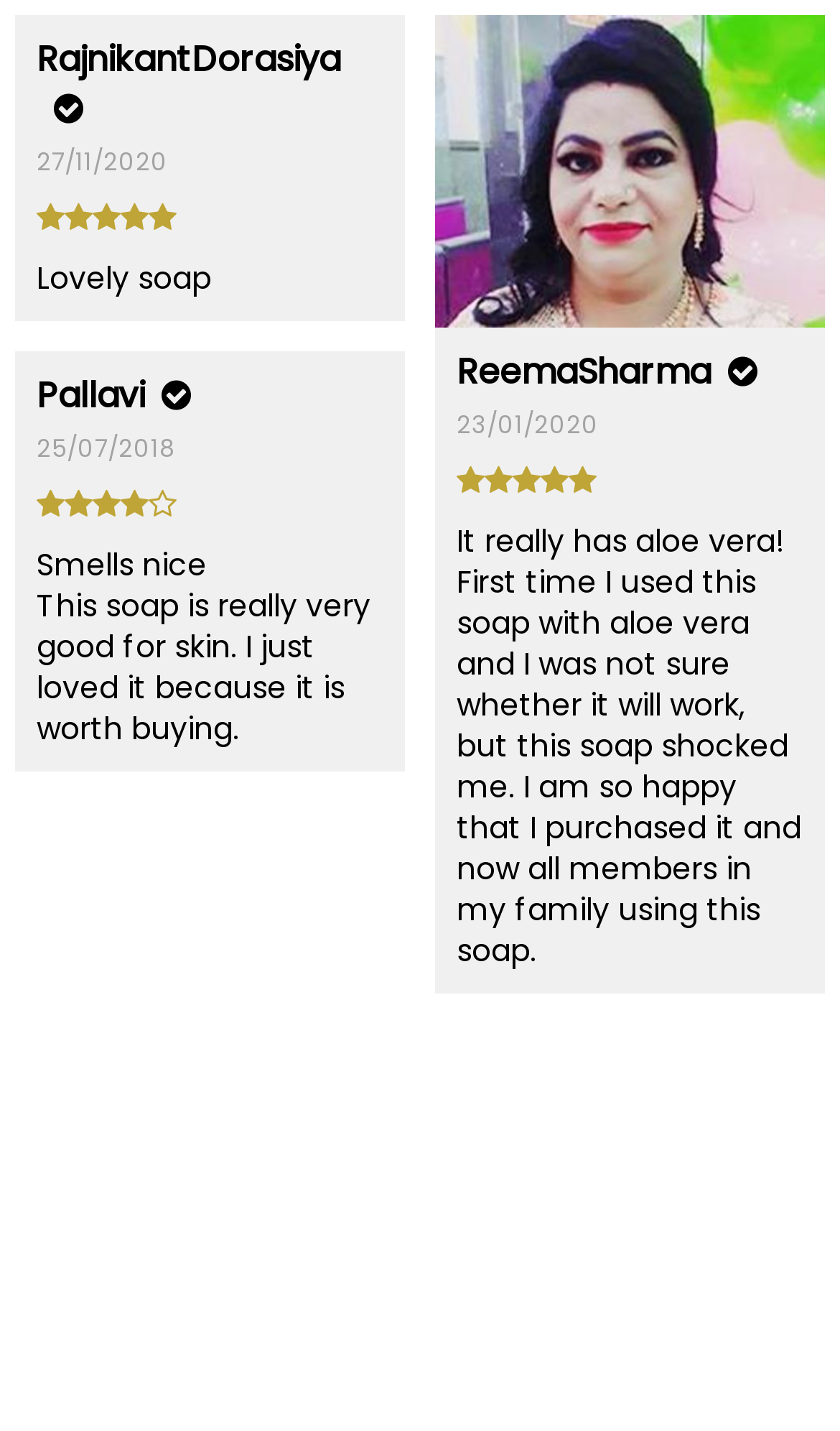How many reviews are on this page?
Using the image, answer in one word or phrase.

3